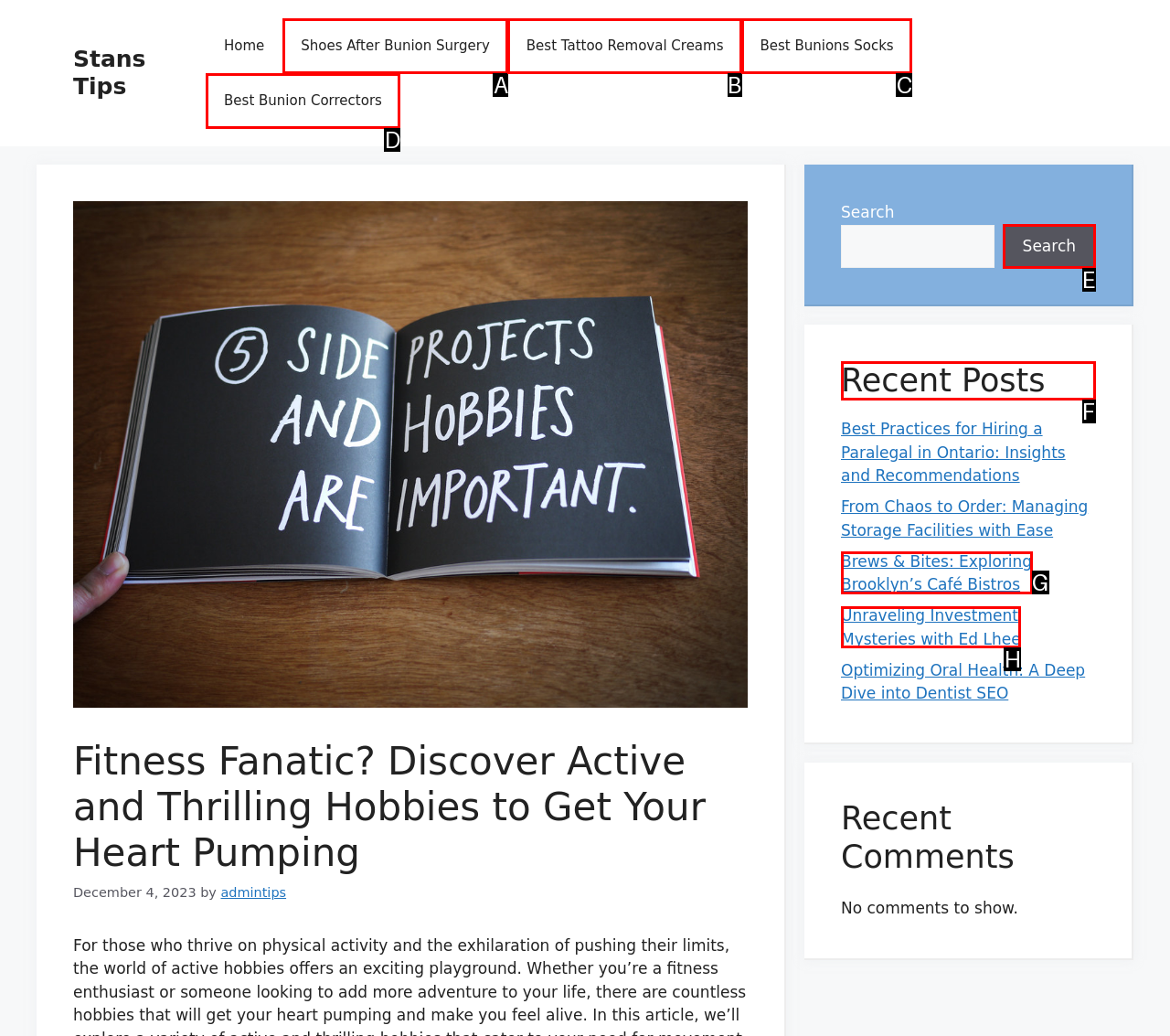Based on the task: View recent posts, which UI element should be clicked? Answer with the letter that corresponds to the correct option from the choices given.

F